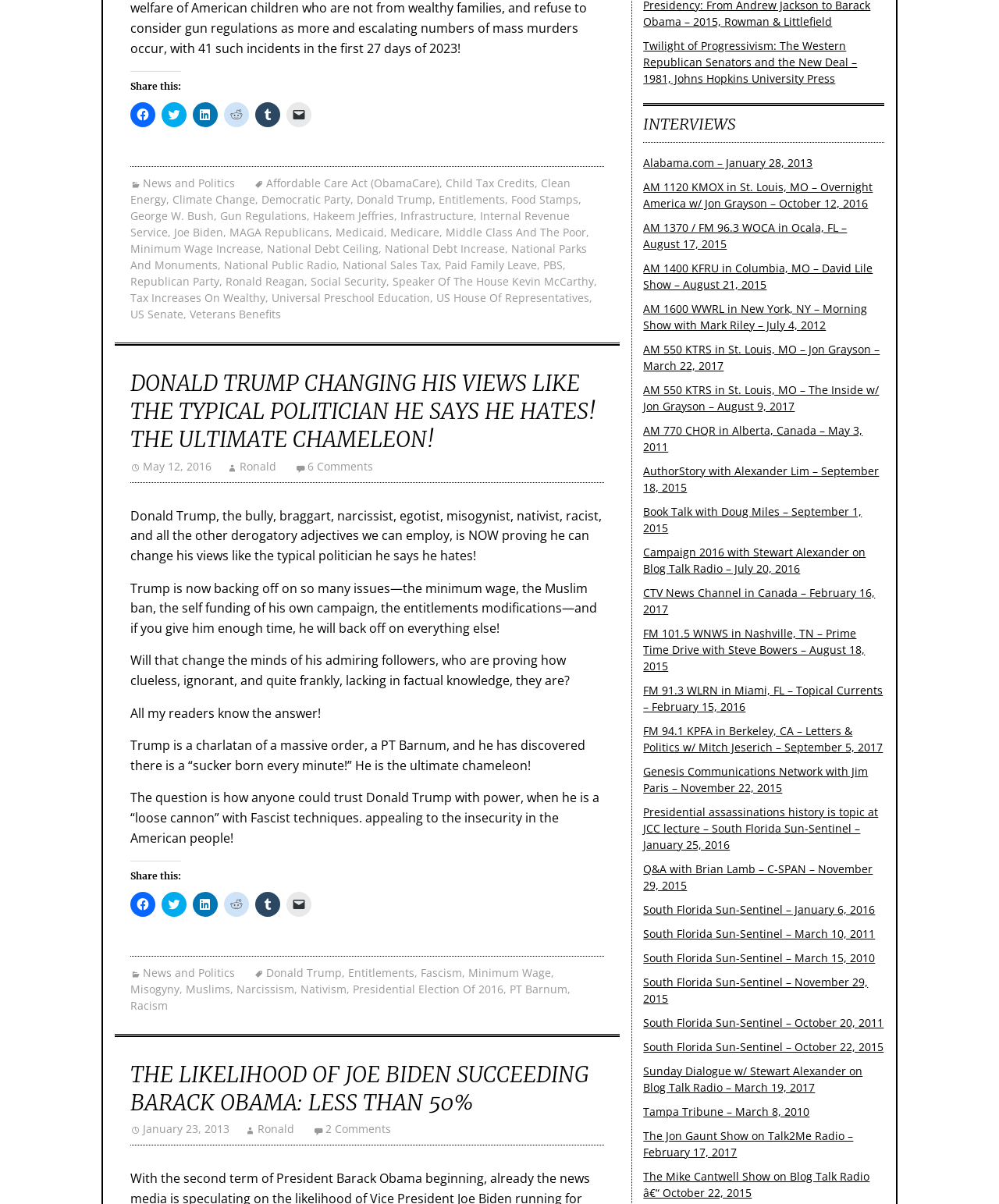Provide the bounding box coordinates for the UI element that is described by this text: "Entitlements". The coordinates should be in the form of four float numbers between 0 and 1: [left, top, right, bottom].

[0.439, 0.159, 0.505, 0.172]